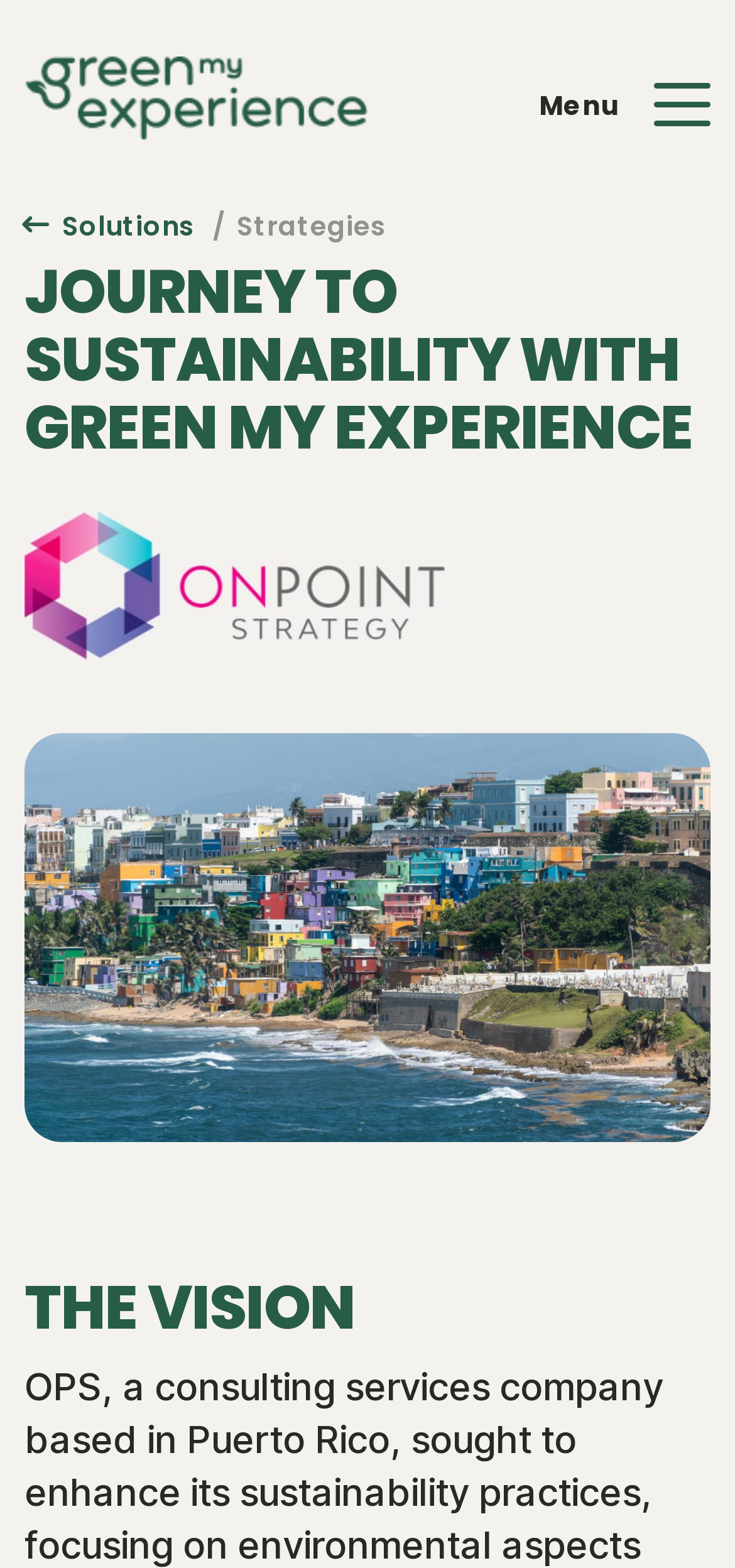What is the tone of the webpage?
Refer to the screenshot and respond with a concise word or phrase.

Professional